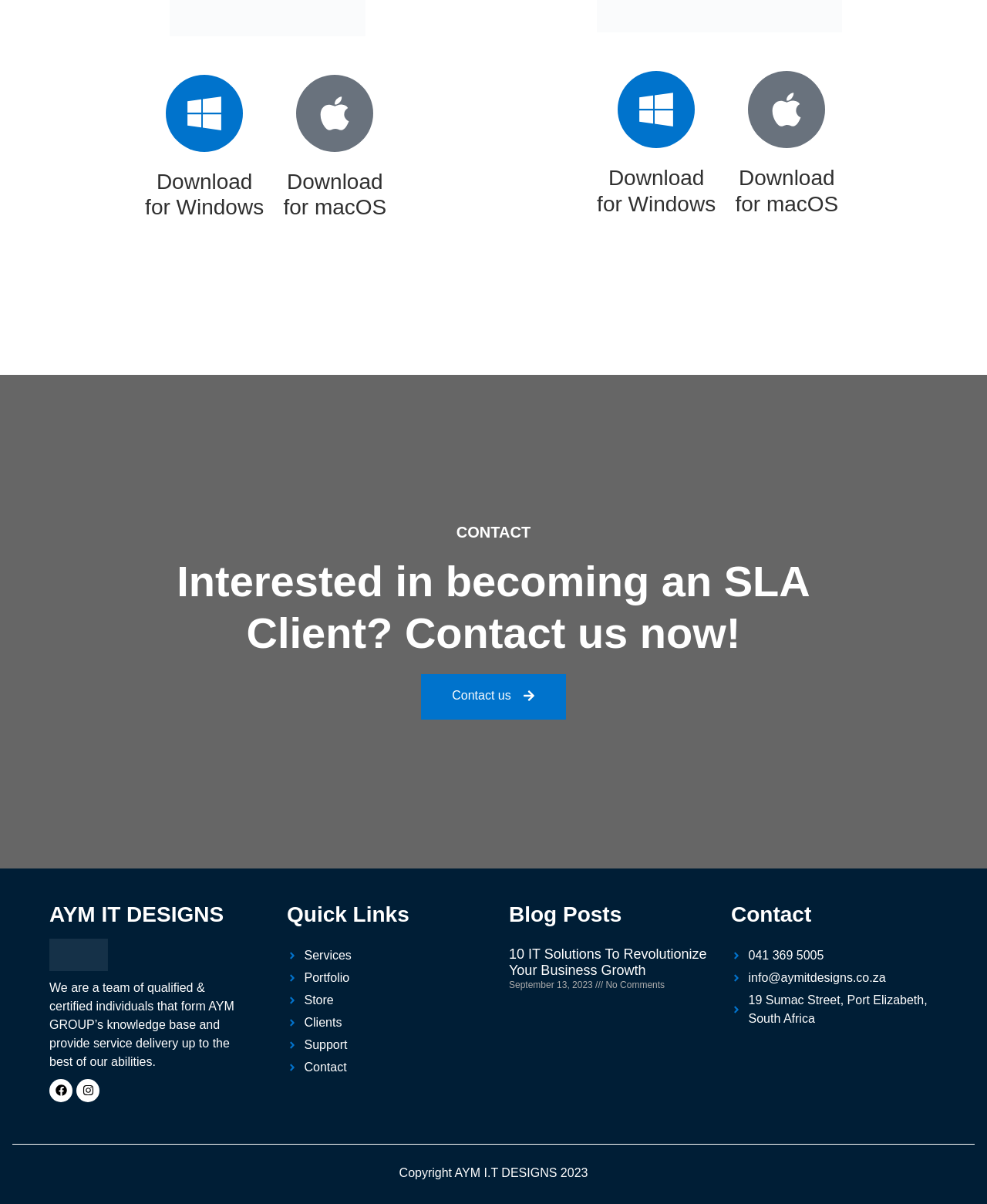Find the bounding box coordinates of the clickable element required to execute the following instruction: "check COOKIE 设置". Provide the coordinates as four float numbers between 0 and 1, i.e., [left, top, right, bottom].

None